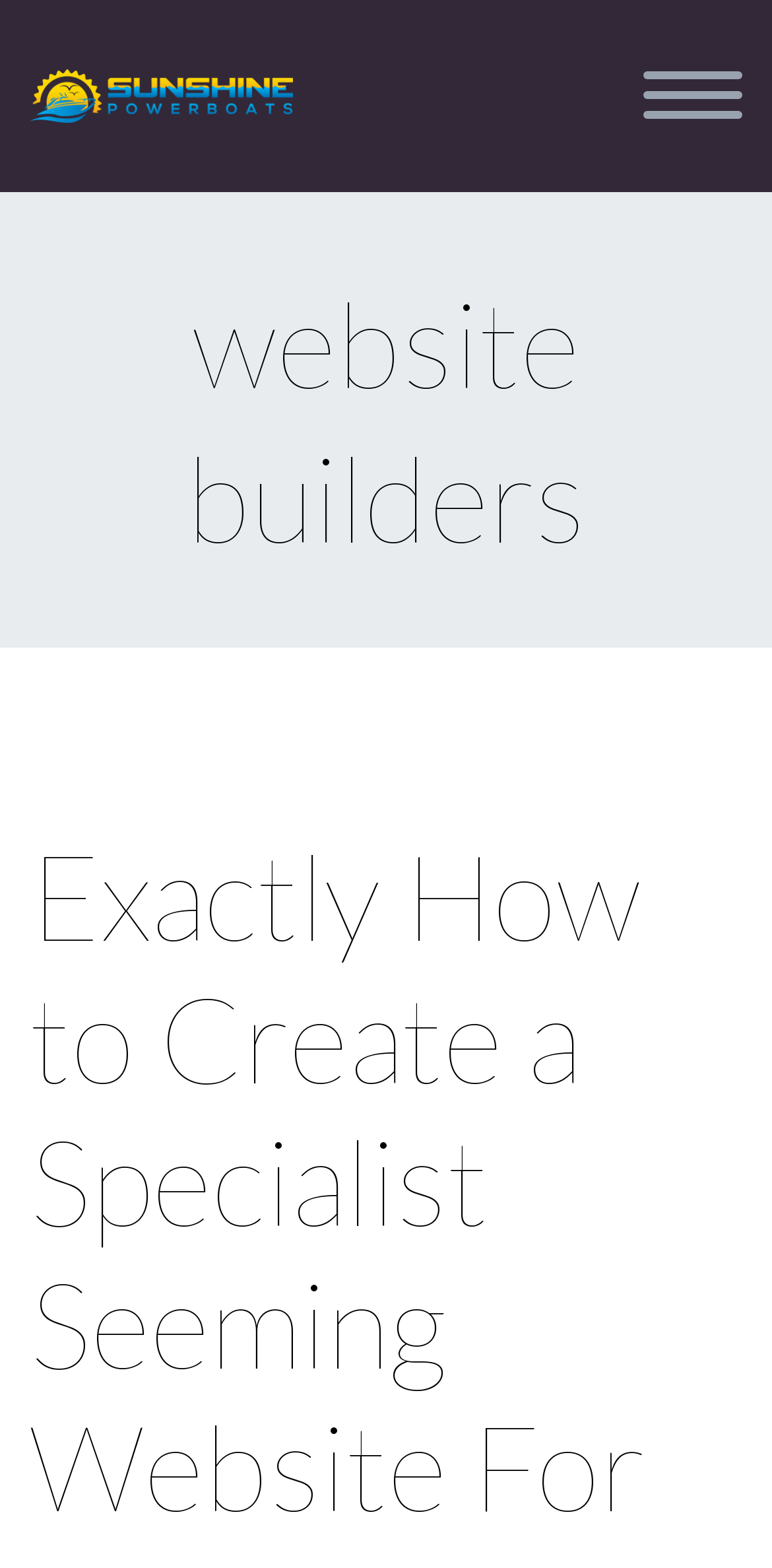Respond to the question with just a single word or phrase: 
What is the purpose of the webpage?

Create a website